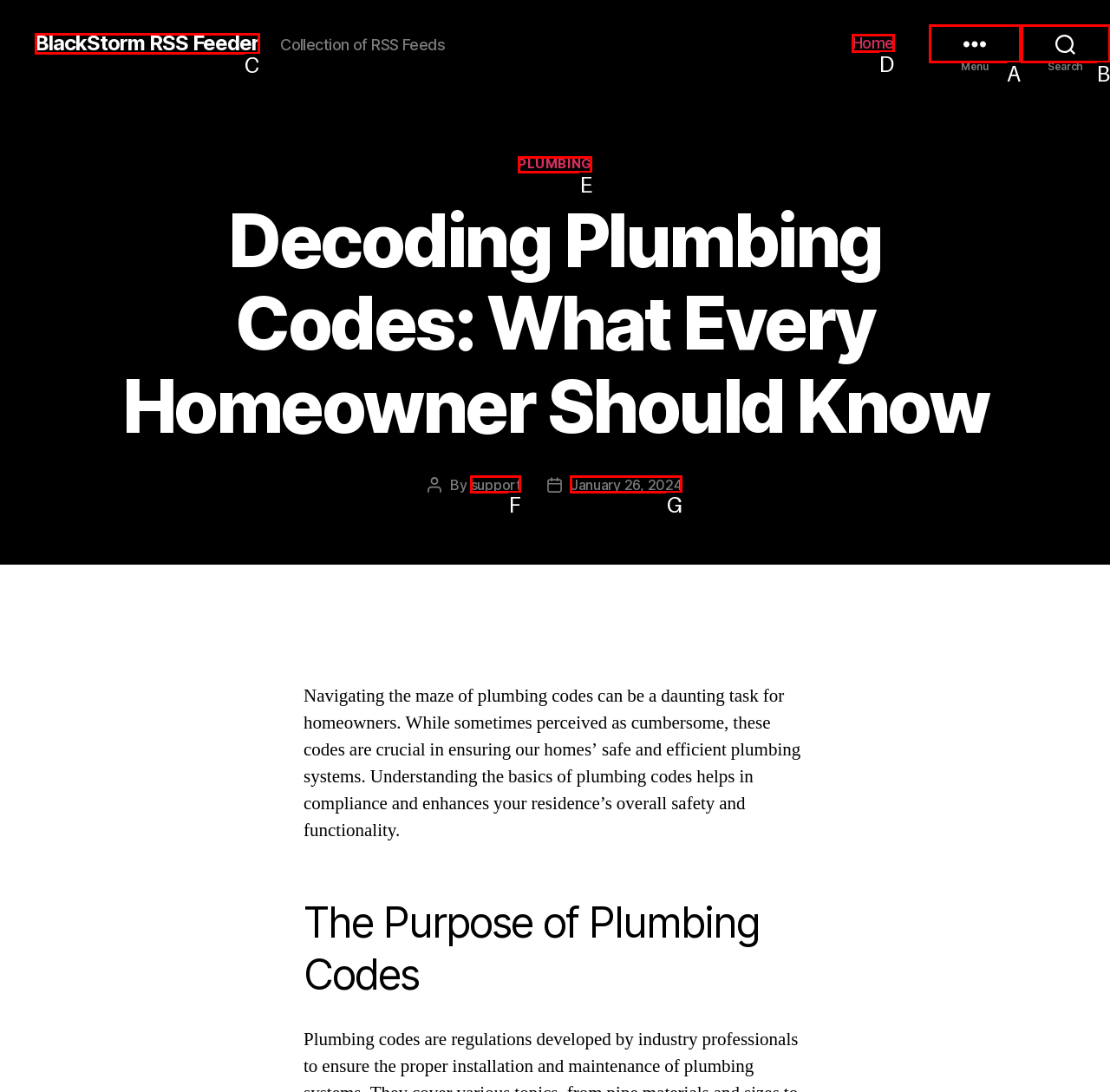Identify the HTML element that best matches the description: BlackStorm RSS Feeder. Provide your answer by selecting the corresponding letter from the given options.

C